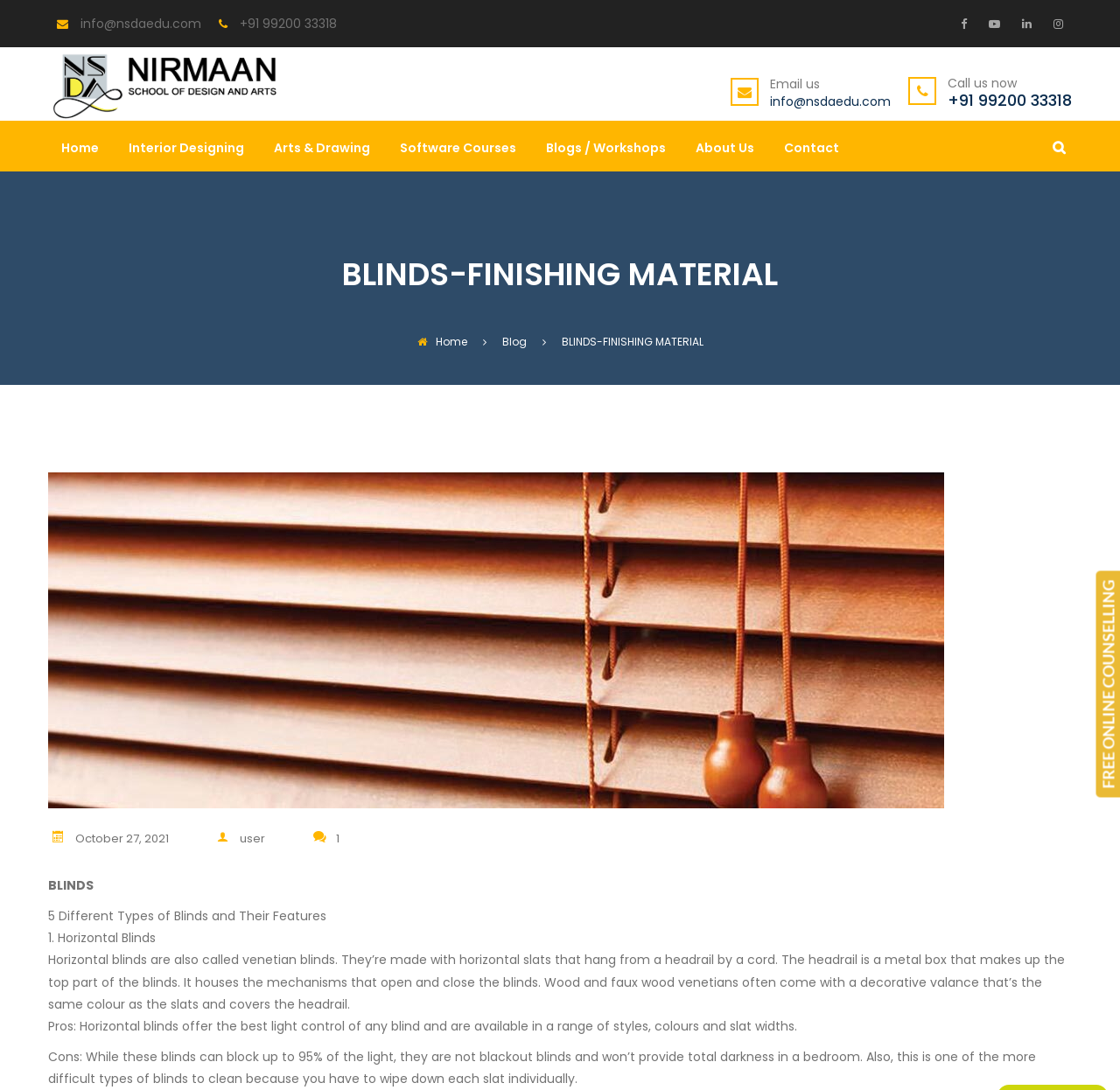Please predict the bounding box coordinates of the element's region where a click is necessary to complete the following instruction: "Search for something in the search bar". The coordinates should be represented by four float numbers between 0 and 1, i.e., [left, top, right, bottom].

[0.692, 0.136, 0.948, 0.172]